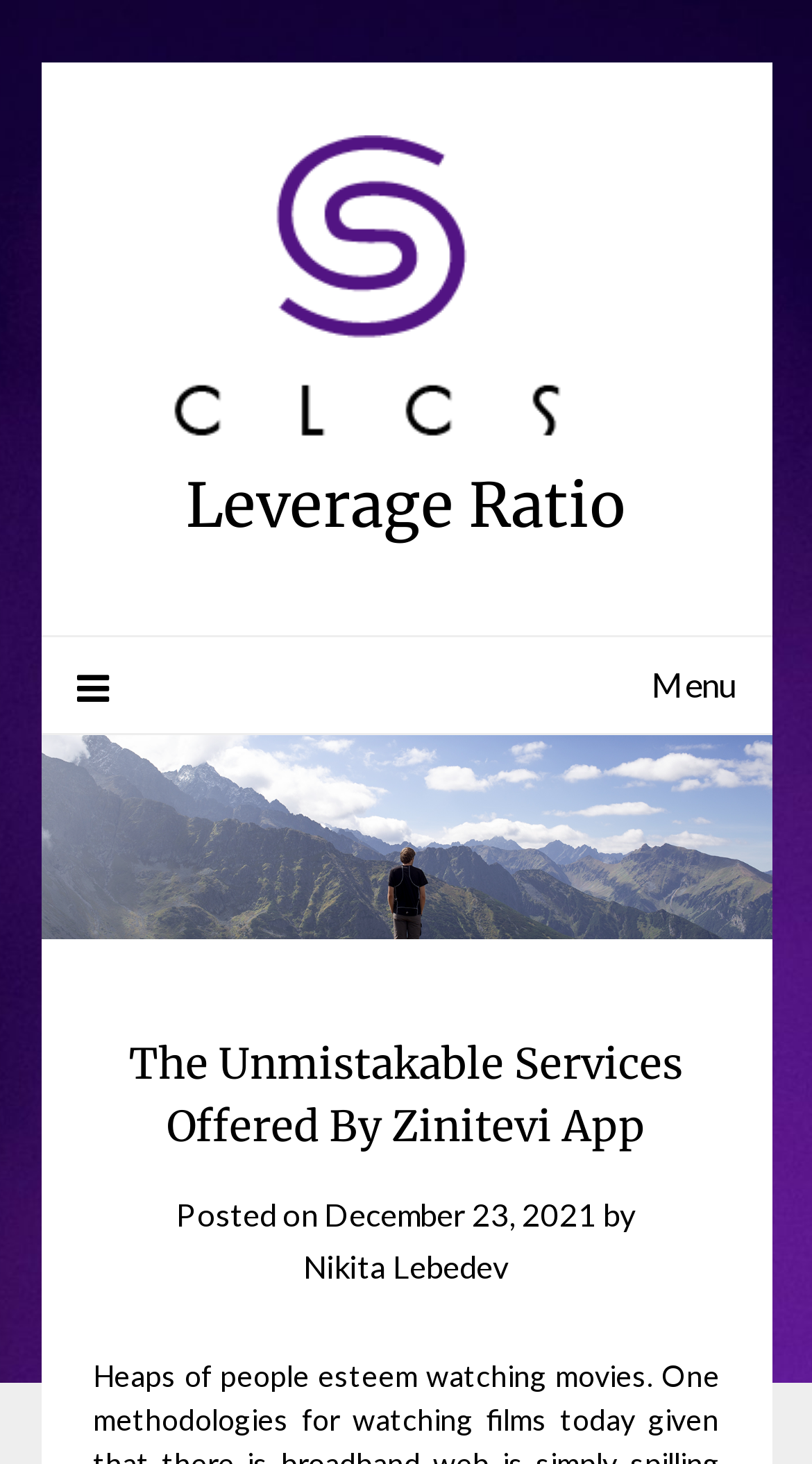Is the menu expanded?
Please look at the screenshot and answer in one word or a short phrase.

False